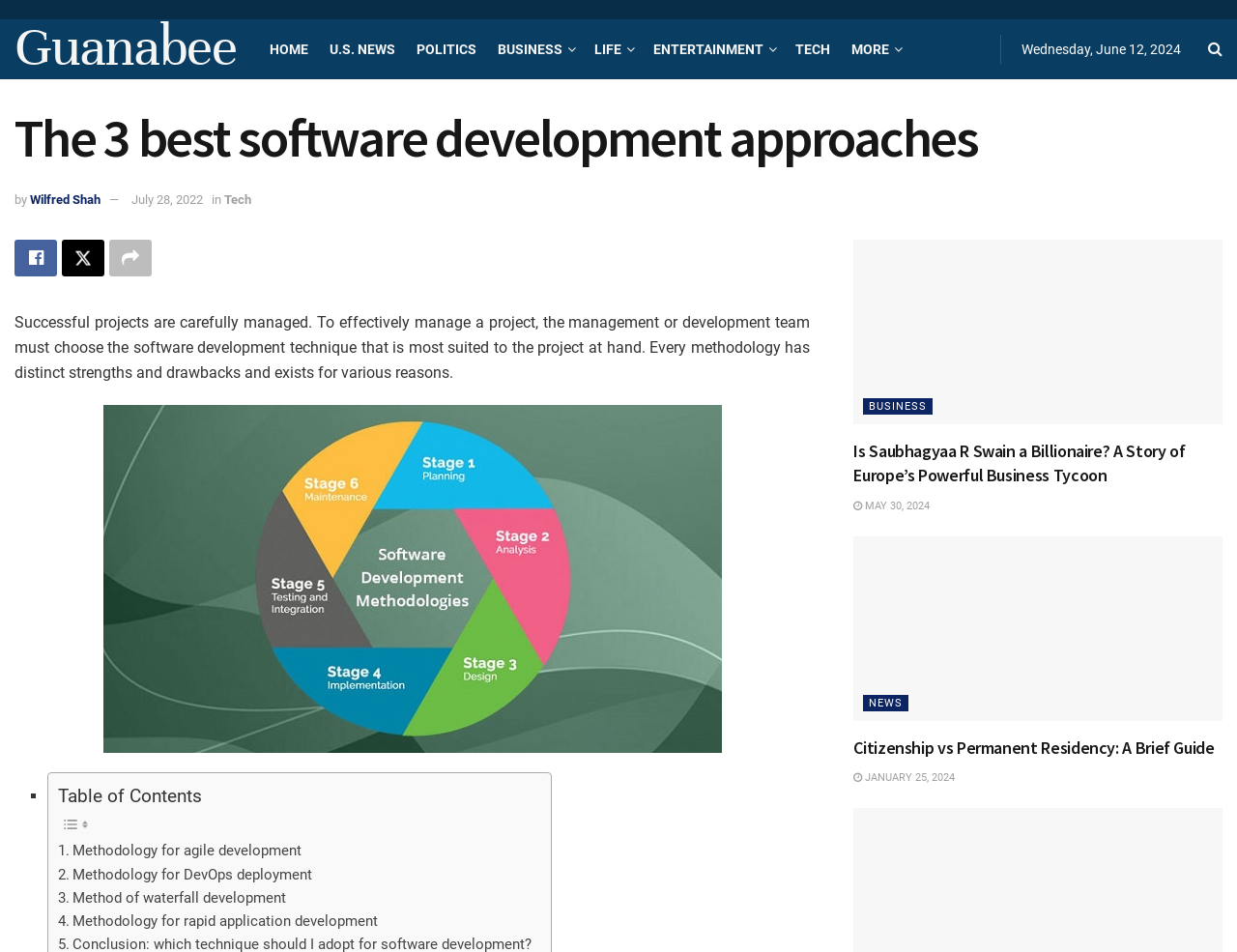What is the category of the article 'Is Saubhagyaa R Swain a Billionaire? A Story of Europe’s Powerful Business Tycoon'?
Please analyze the image and answer the question with as much detail as possible.

I found the category by looking at the link element with the text 'BUSINESS' which is located near the article title 'Is Saubhagyaa R Swain a Billionaire? A Story of Europe’s Powerful Business Tycoon'.